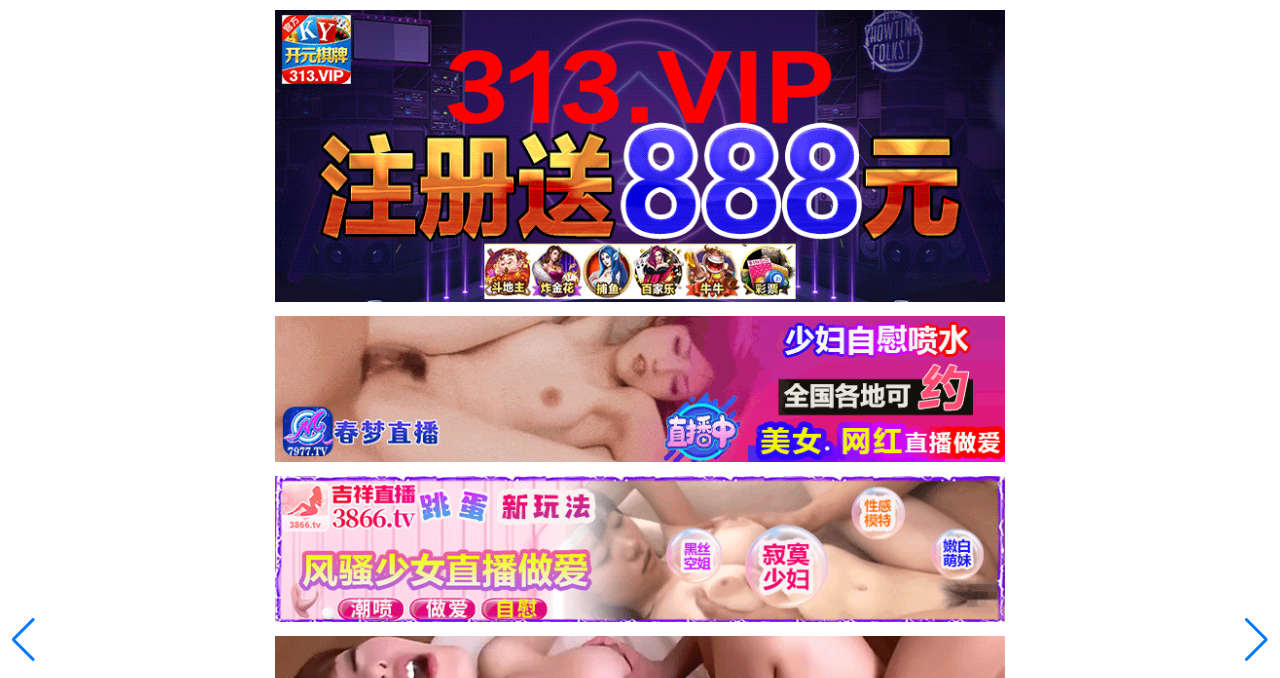Answer the question using only one word or a concise phrase: What is the position of the 'Previous slide' button?

Top left